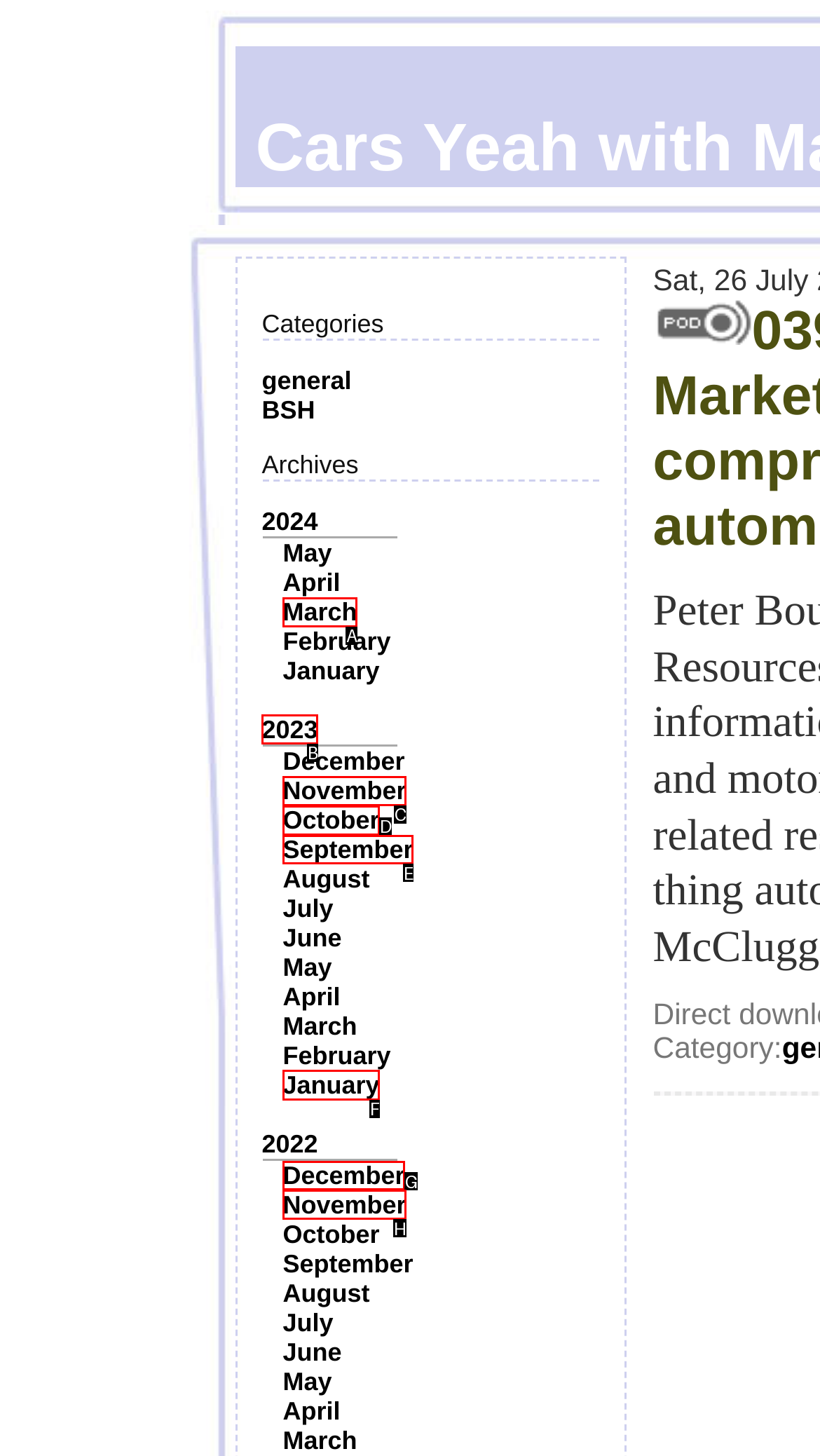Identify the letter of the option to click in order to Like this post. Answer with the letter directly.

None